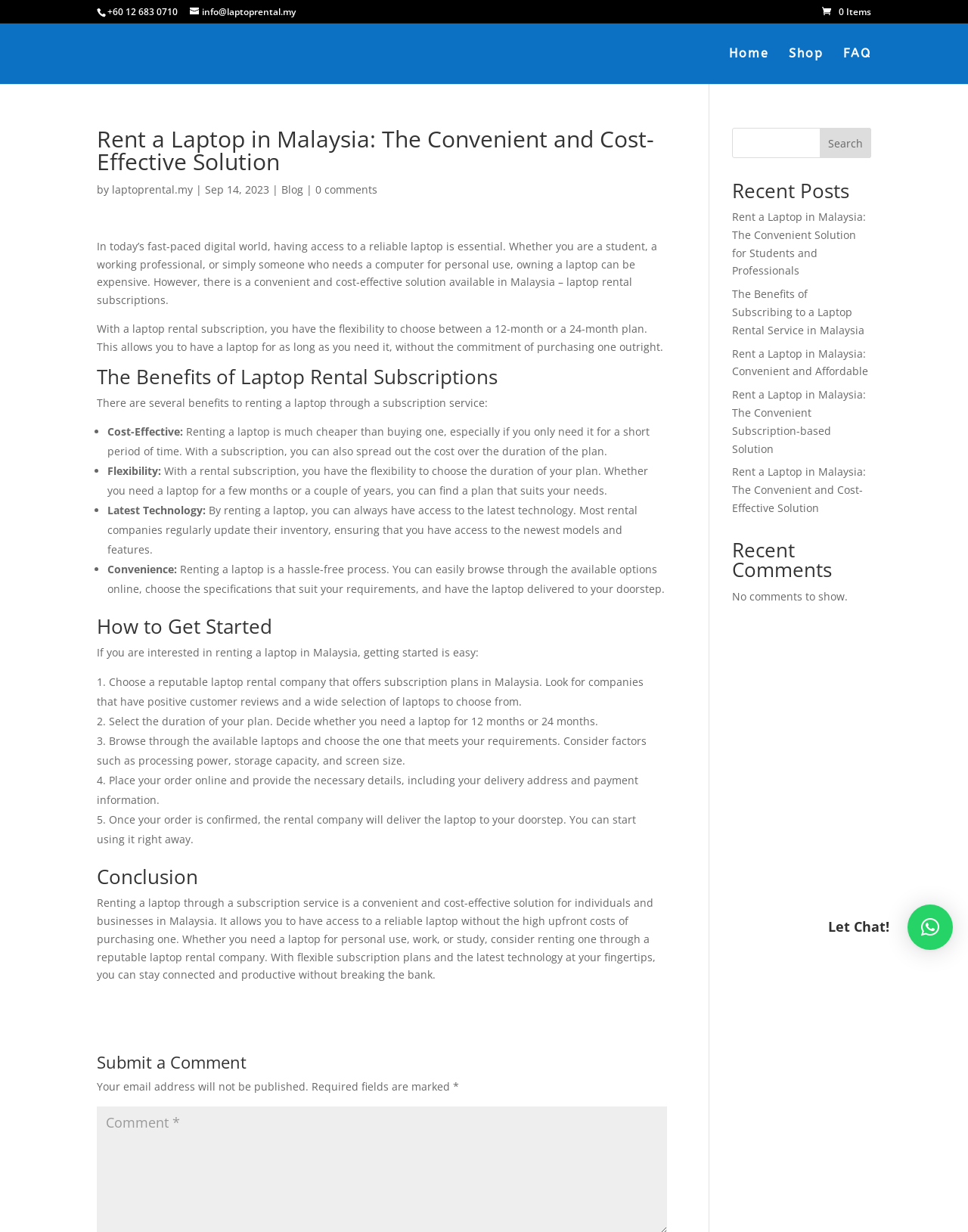Using the webpage screenshot, locate the HTML element that fits the following description and provide its bounding box: "Russian Blonde Hair Women".

None